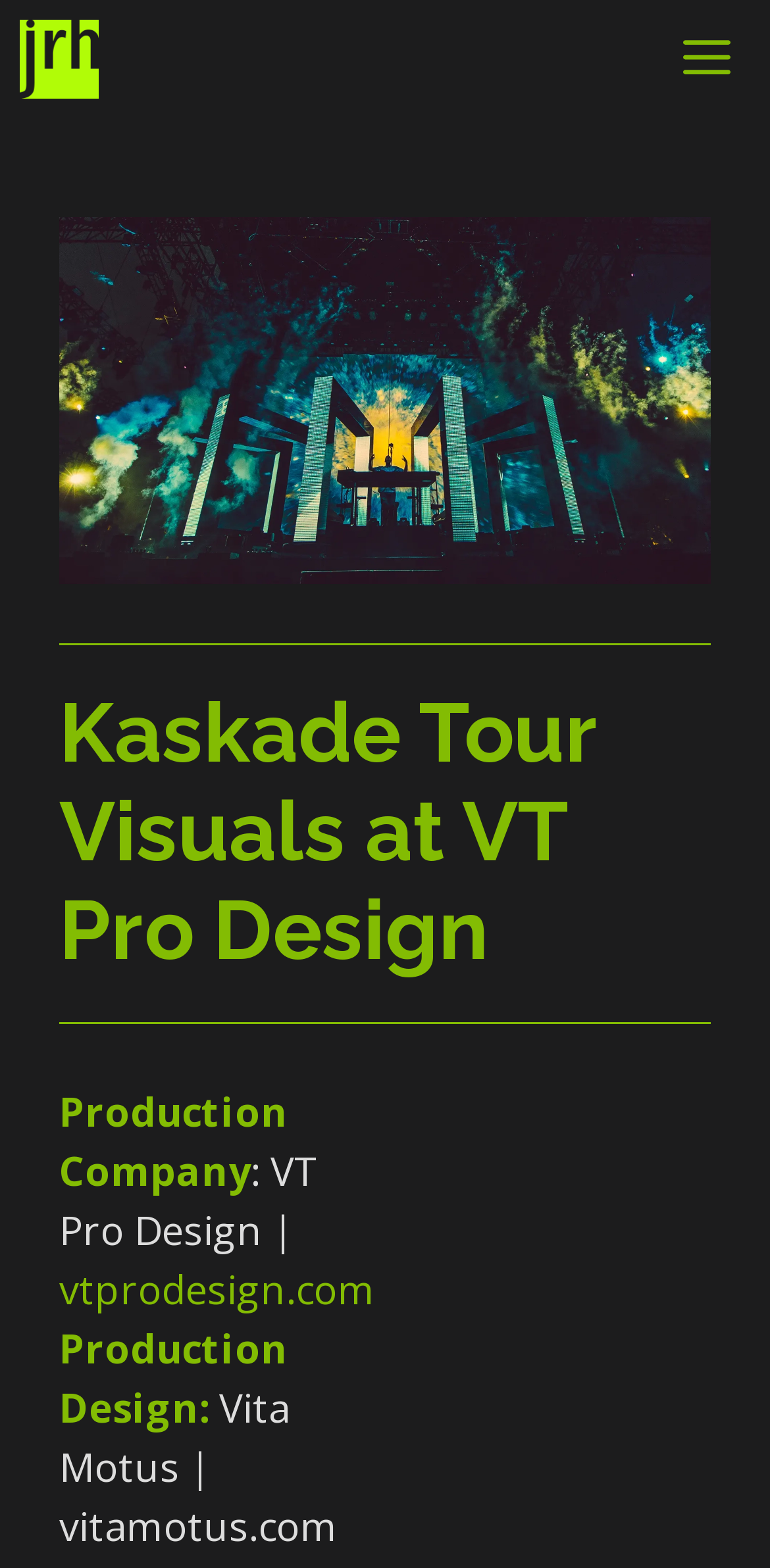Please study the image and answer the question comprehensively:
What is the menu button for?

The menu button is for controlling the mobile-menu, which can be inferred from the button element with the text 'Menu' and the attribute 'controls: mobile-menu'.